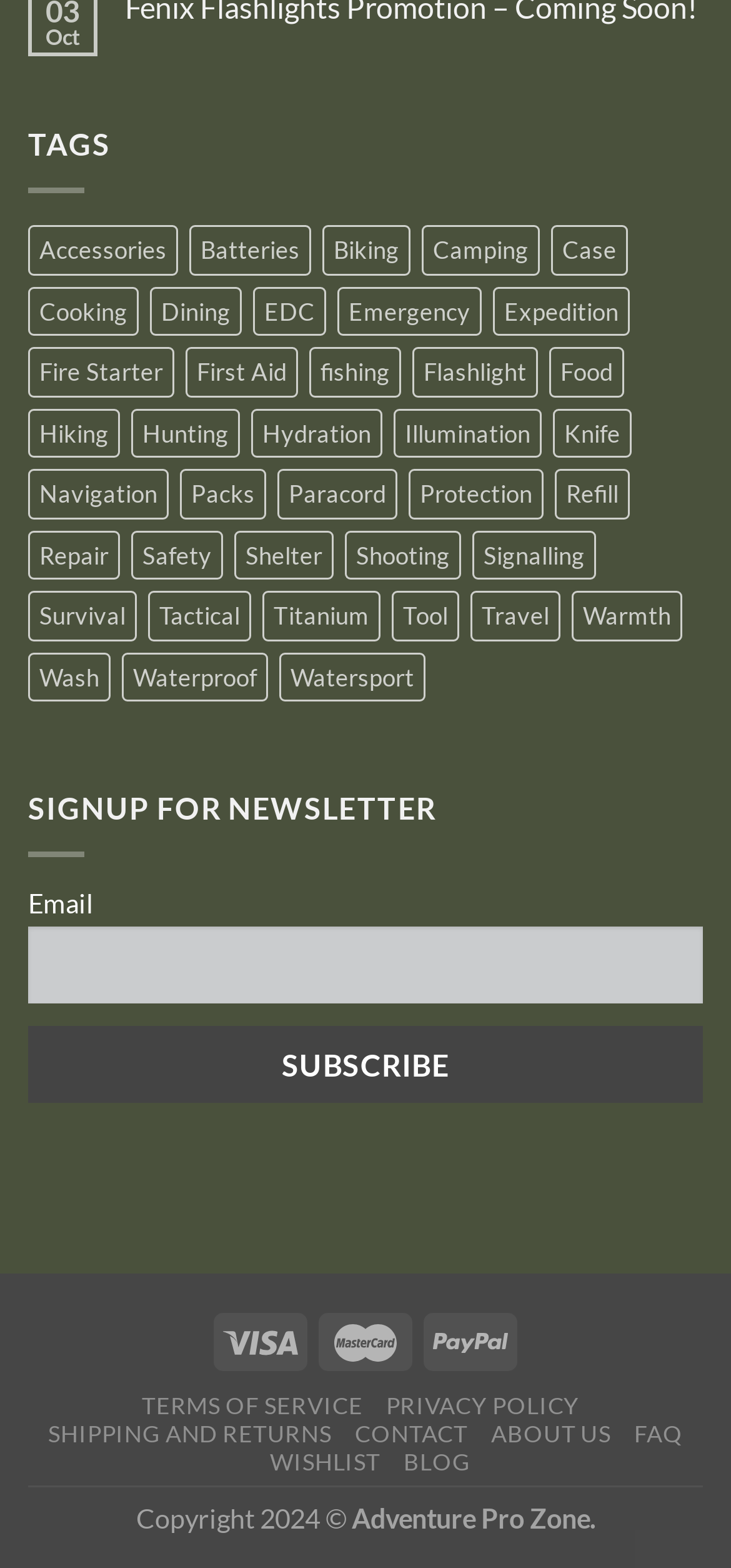Provide the bounding box coordinates of the section that needs to be clicked to accomplish the following instruction: "Contact us."

[0.486, 0.906, 0.64, 0.924]